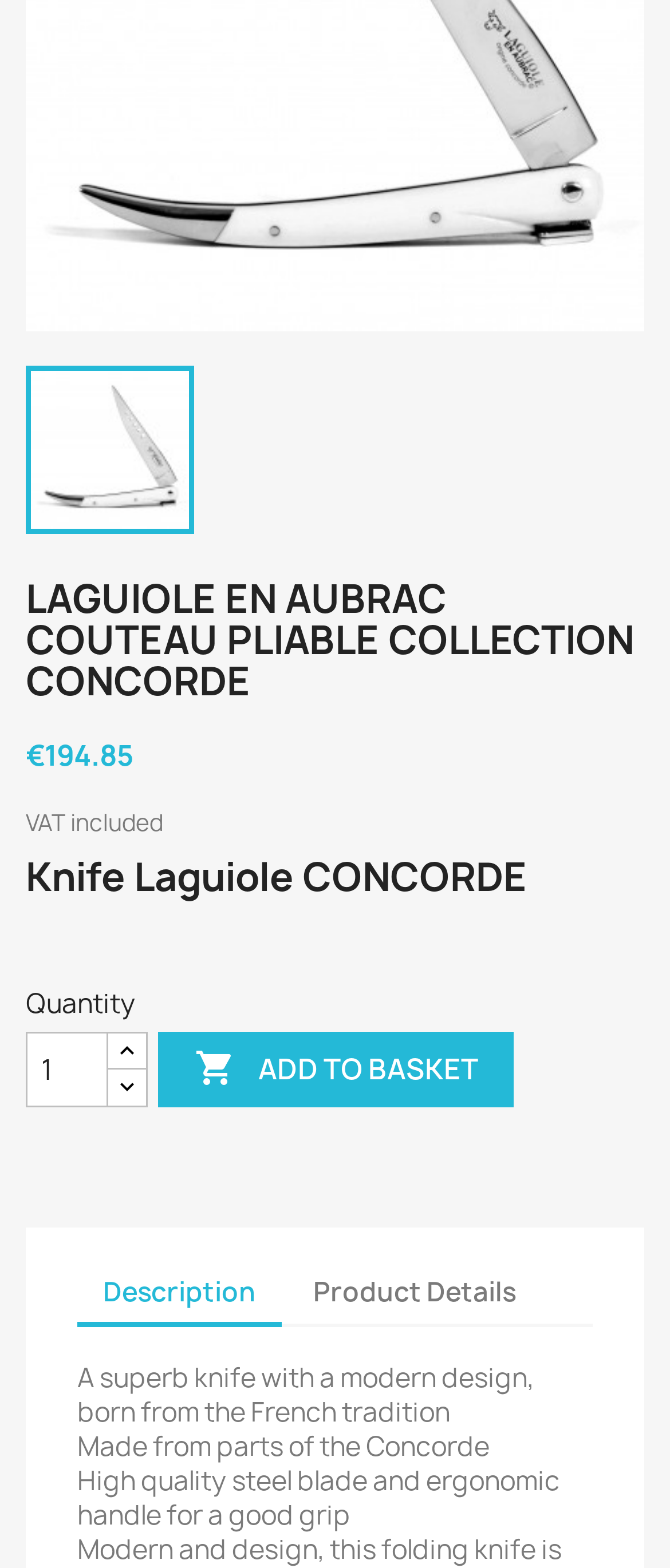Determine the bounding box coordinates of the UI element described below. Use the format (top-left x, top-left y, bottom-right x, bottom-right y) with floating point numbers between 0 and 1: Product Details

[0.429, 0.805, 0.808, 0.843]